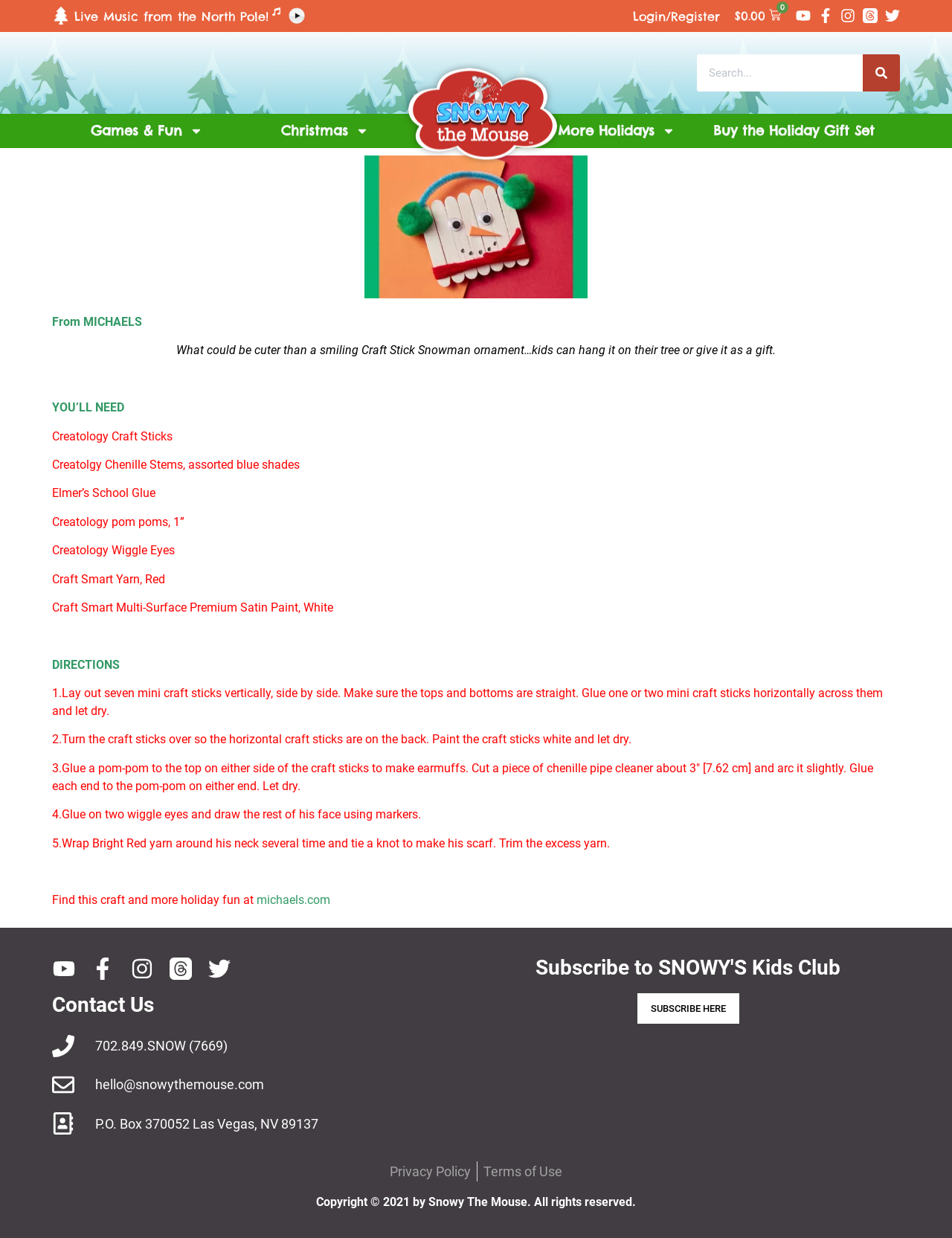What is the purpose of the pom-poms in the craft?
Answer with a single word or short phrase according to what you see in the image.

Earmuffs